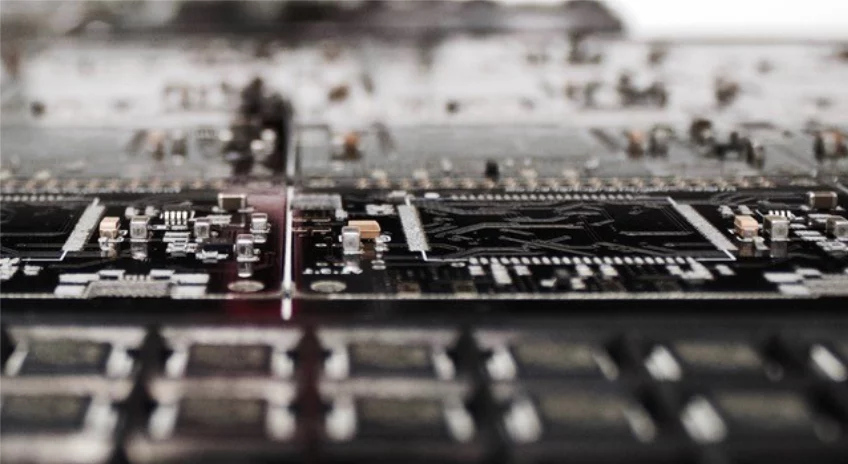Answer the following inquiry with a single word or phrase:
What is the theme related to the image?

Computer-Aided Rationalization of Sentencing